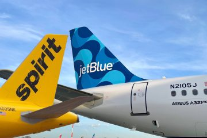Explain the image thoroughly, mentioning every notable detail.

The image showcases the colorful tail fins of two aircraft from the budget airlines Spirit Airlines and JetBlue Airways, set against a clear blue sky. The bright yellow tail of the Spirit Airlines jet prominently features the word "Spirit" in bold black letters, symbolizing the airline's vibrant branding and focus on affordable travel options. Adjacent to it, the tail of a JetBlue aircraft displays a wave-like design in various shades of blue, embodying its modern and customer-friendly image. This visual representation reflects the competitive nature of the airline industry, especially in the context of Spirit Airlines' recent decision to reject a merger offer from JetBlue, as reported in related articles. The juxtaposition of these two airline brands illustrates the dynamic landscape of budget air travel, inviting viewers to consider the ongoing developments in the sector.